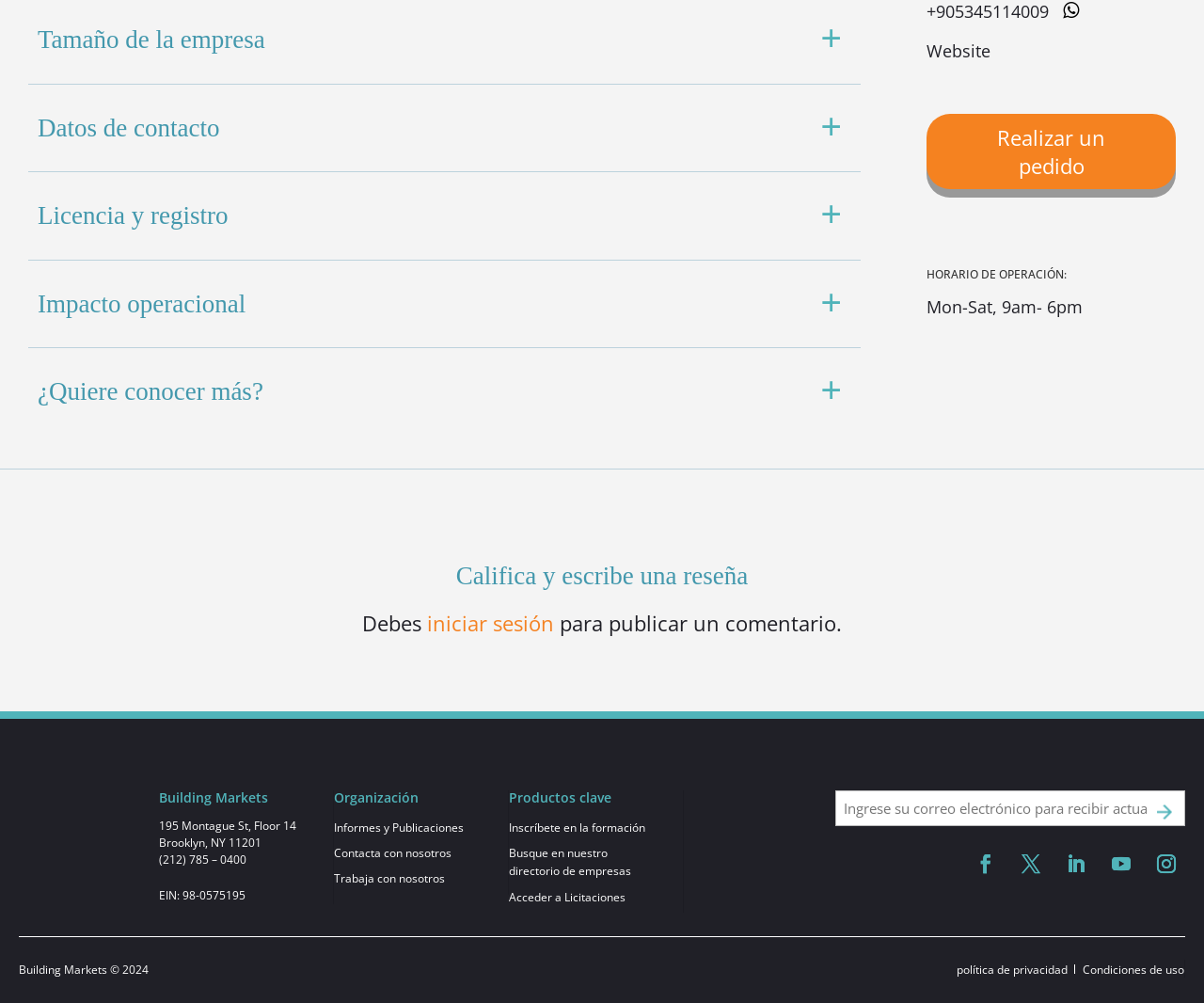What is the company's operation hour?
Look at the image and answer with only one word or phrase.

Mon-Sat, 9am-6pm